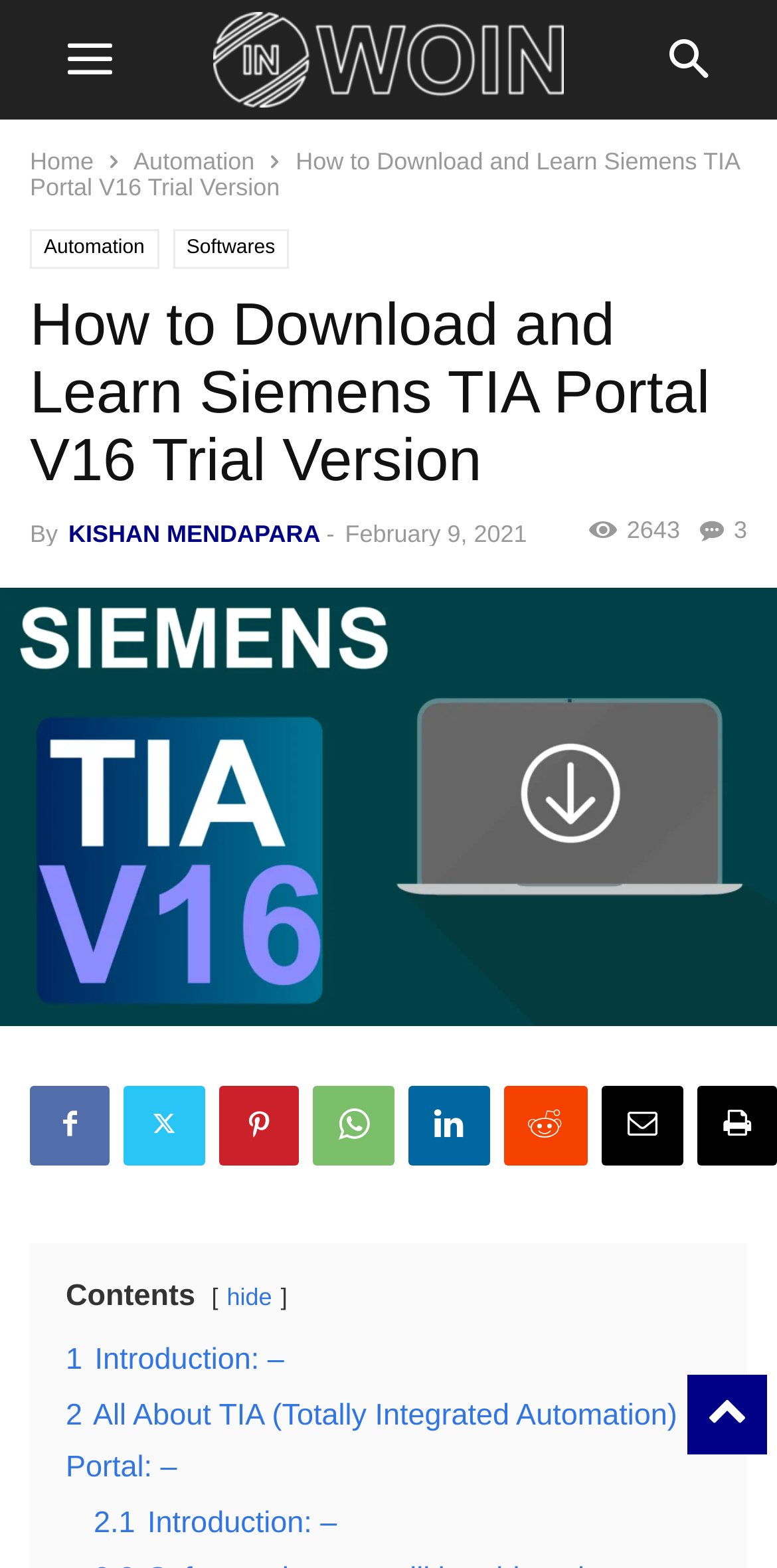Please answer the following question using a single word or phrase: 
What is the topic of the article?

Siemens TIA Portal V16